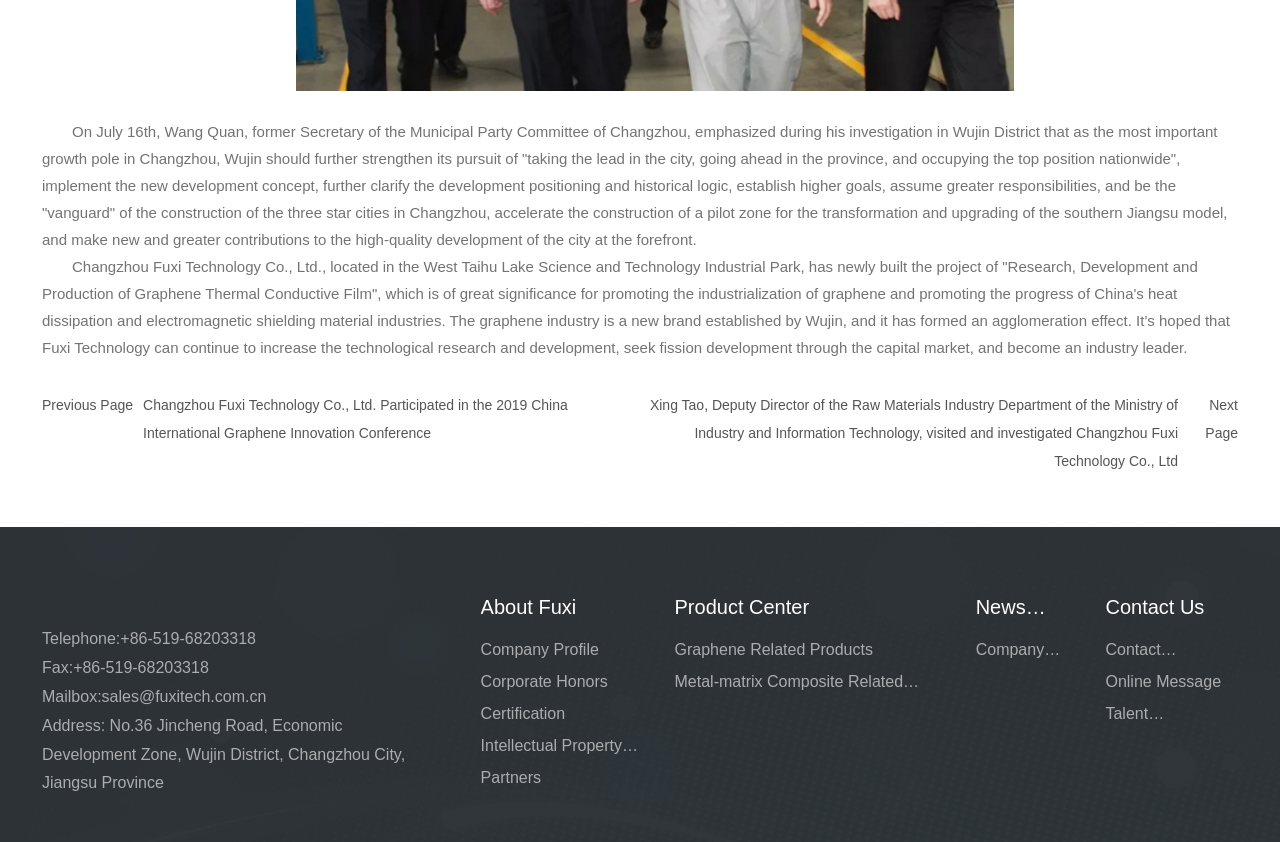Answer the question in a single word or phrase:
How many links are there in the 'About Fuxi' section?

5